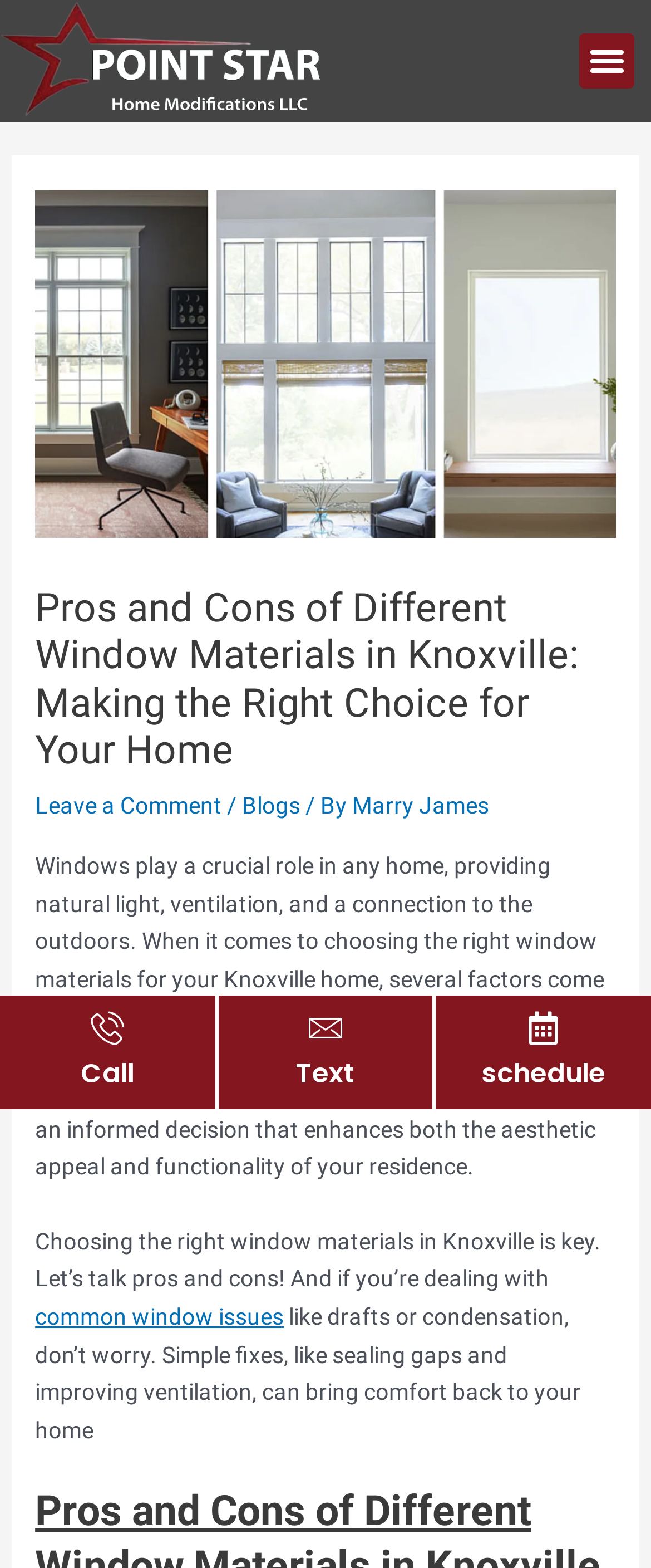Elaborate on the webpage's design and content in a detailed caption.

The webpage is about exploring the pros and cons of different window materials in Knoxville, Tennessee, to make an informed decision for one's home. At the top left corner, there is a link to "Point Star Homes" accompanied by an image with the same name. On the top right corner, there is a button labeled "Menu Toggle" that expands to reveal a header section.

The header section contains a heading that reads "Pros and Cons of Different Window Materials in Knoxville: Making the Right Choice for Your Home". Below this heading, there are links to "Leave a Comment", "Blogs", and "Marry James", separated by static text. 

The main content of the webpage starts with a paragraph of text that explains the importance of windows in a home and the factors to consider when choosing the right window materials. This is followed by a link to "Point Star Home Modification LLC". The text continues to discuss the pros and cons of various window materials, helping readers make an informed decision.

Further down, there is a section that discusses common window issues, such as drafts or condensation, and provides simple fixes to improve ventilation and comfort in the home. 

At the bottom of the page, there are three columns of links and headings, each labeled "Call", "Text", and "Schedule", respectively. These columns are positioned side by side, with the "Call" column on the left, the "Text" column in the middle, and the "Schedule" column on the right.